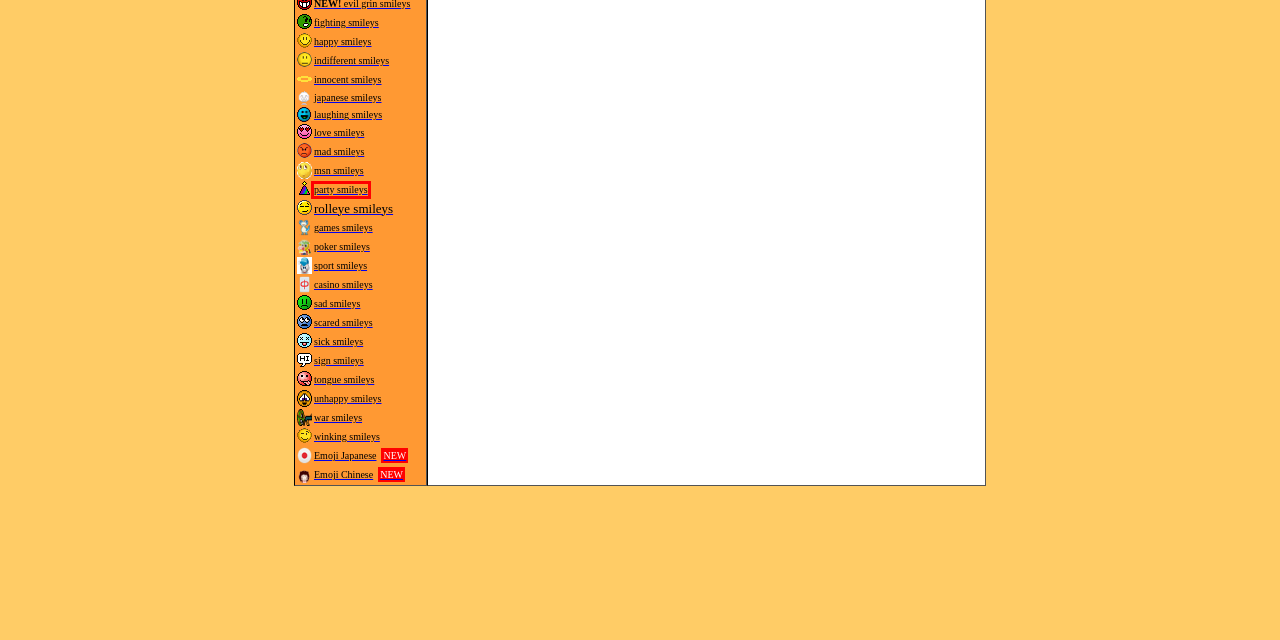You have been given a screenshot of a webpage, where a red bounding box surrounds a UI element. Identify the best matching webpage description for the page that loads after the element in the bounding box is clicked. Options include:
A. Love Smileys | Free Love Smileys | Love Smilies - Page 1 of 2
B. Unhappy Smileys | Free Unhappy Smileys | Unhappy Smilies - Page 1 of 3
C. Happy Smileys | Free Happy Smileys | Happy Smilies - Page 1 of 3
D. Signs Smileys | Free Sign Smileys | Sign Smilies - Page 1 of 4
E. War Smileys | Free War Smileys | War Smilies - Page 1 of 3
F. Rolleye Smileys | Free Rolleye Smileys | Rolleye Smilies
G. Party Smileys | Free Party Smileys | Party Smilies
H. Indifferent Smileys | Free Indifferent Smileys | Indifferent Smilies

G